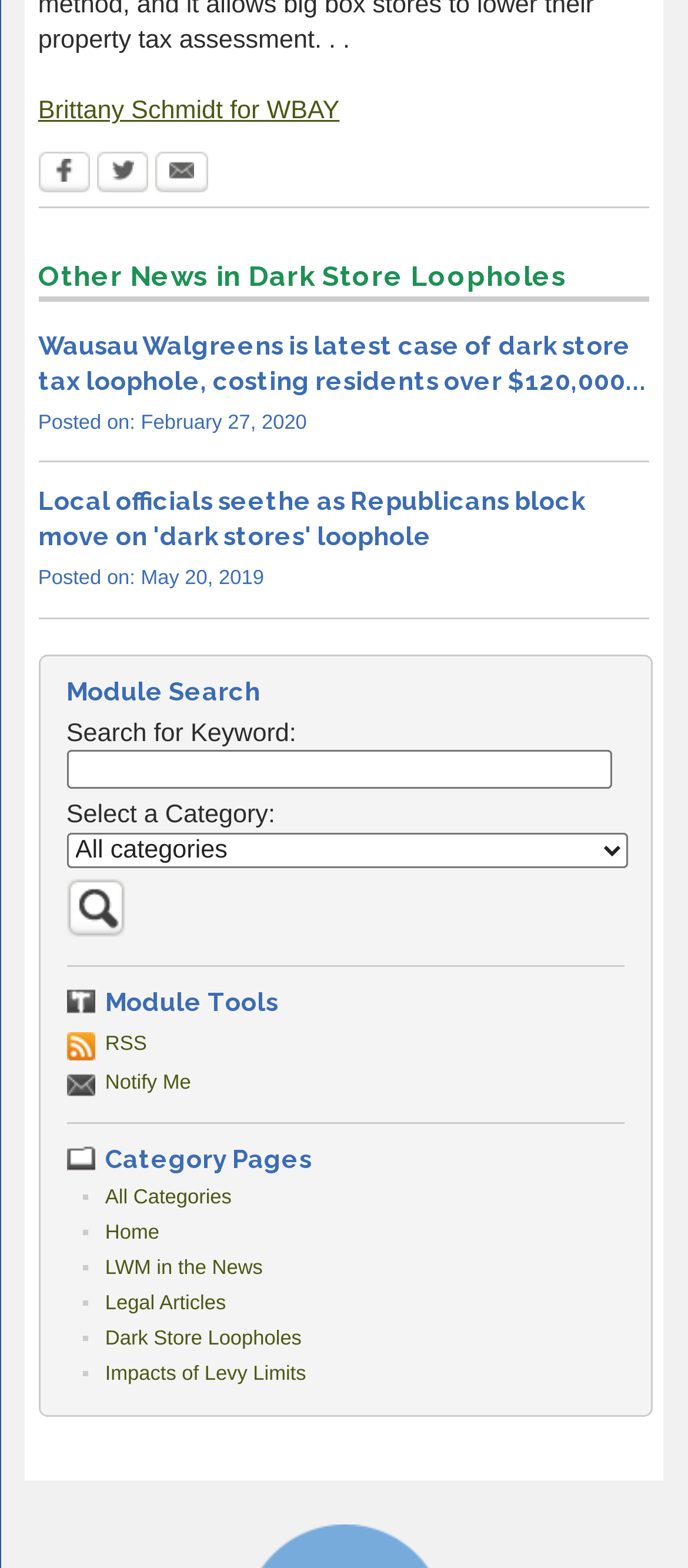Show the bounding box coordinates of the element that should be clicked to complete the task: "Visit Brittany Schmidt for WBAY".

[0.055, 0.062, 0.493, 0.08]